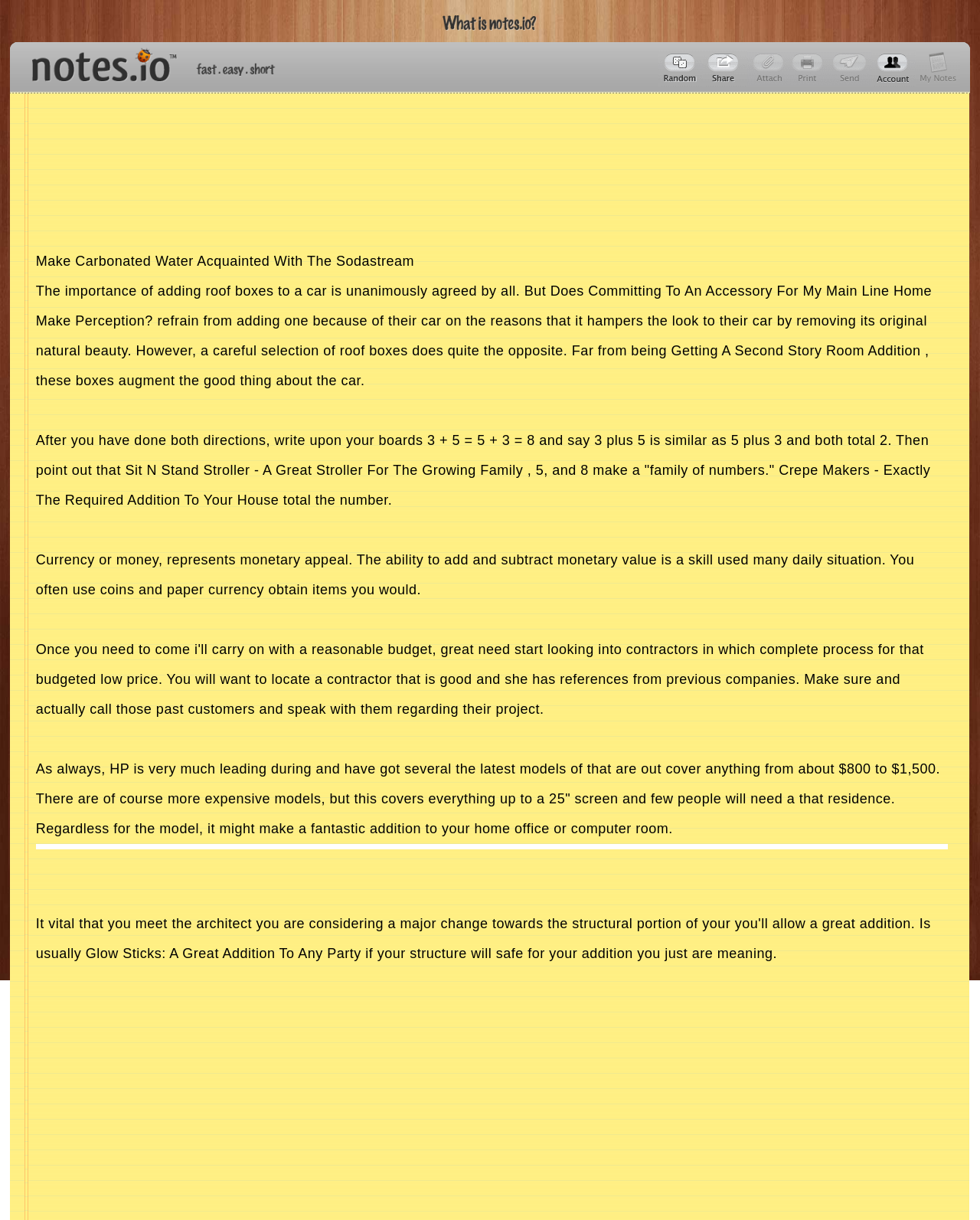What is the logo of the website?
Give a detailed response to the question by analyzing the screenshot.

The logo of the website is located in the top-left corner of the webpage, inside a table cell. It is an image with the text 'Notes Logo'.